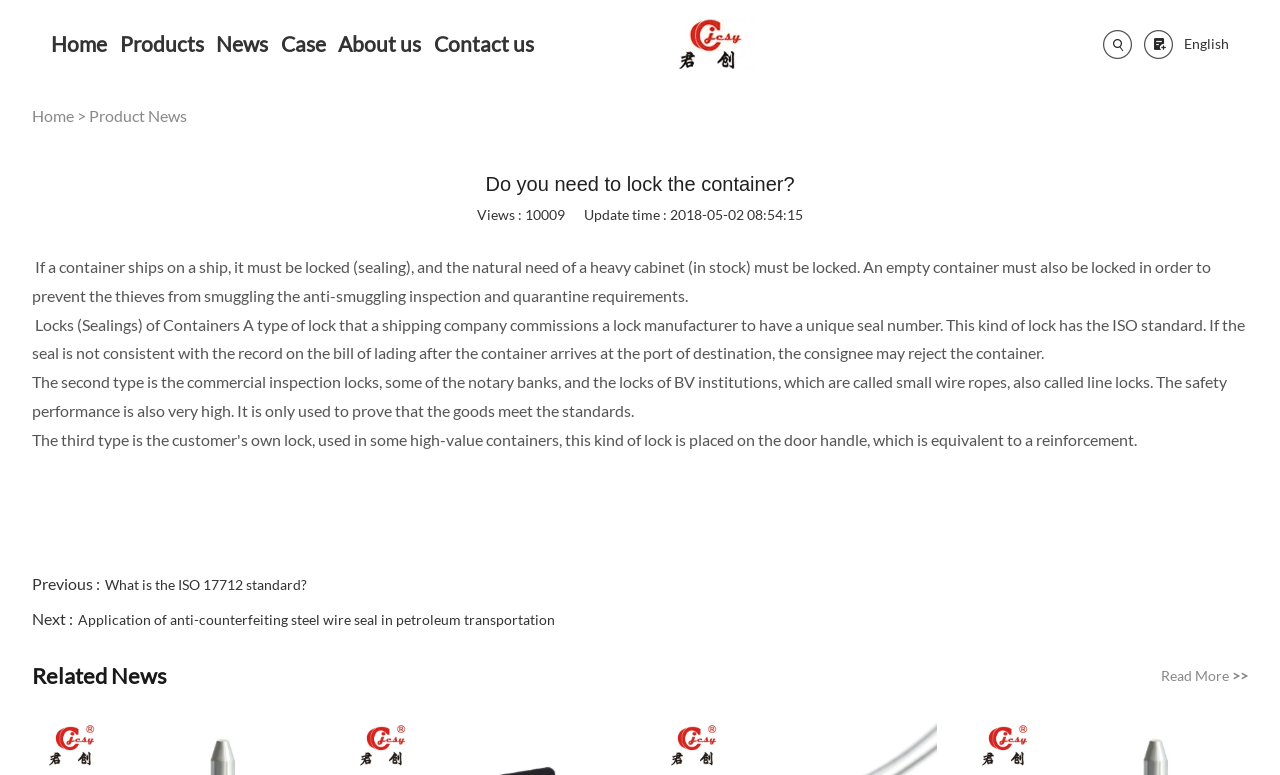Determine the bounding box coordinates for the area that needs to be clicked to fulfill this task: "Click the 'Home' link". The coordinates must be given as four float numbers between 0 and 1, i.e., [left, top, right, bottom].

[0.04, 0.0, 0.084, 0.114]